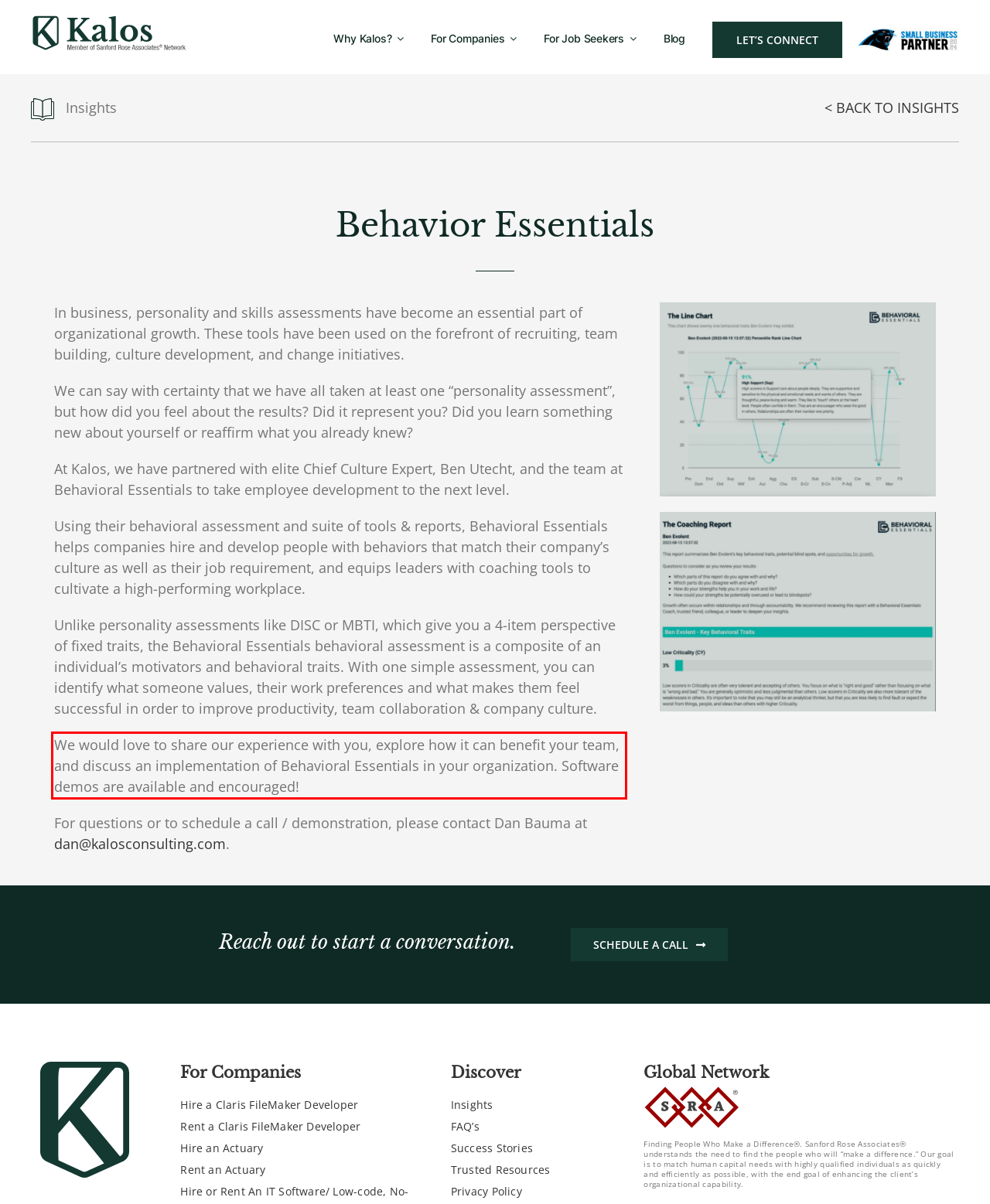You have a screenshot of a webpage where a UI element is enclosed in a red rectangle. Perform OCR to capture the text inside this red rectangle.

We would love to share our experience with you, explore how it can benefit your team, and discuss an implementation of Behavioral Essentials in your organization. Software demos are available and encouraged!